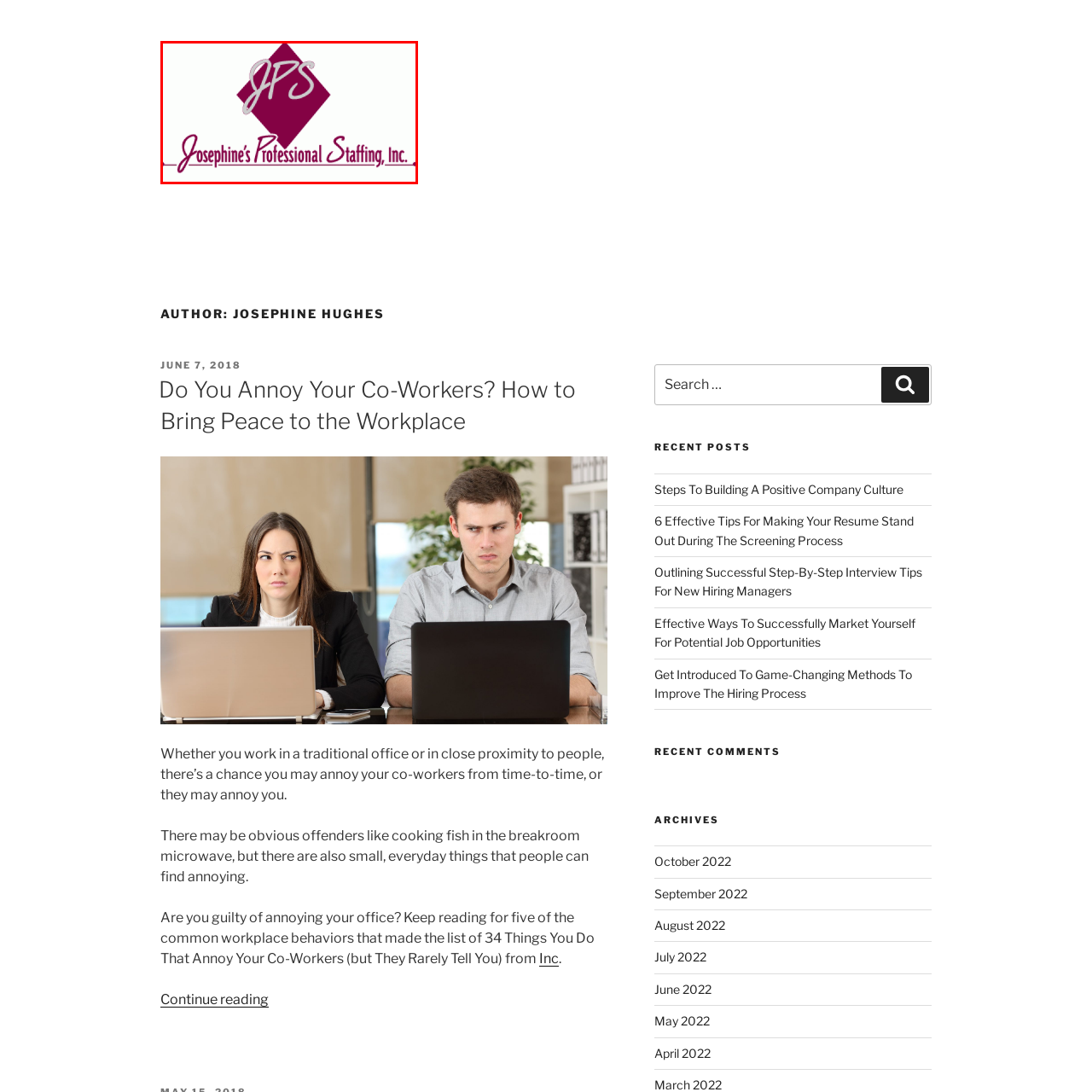Direct your attention to the segment of the image enclosed by the red boundary and answer the ensuing question in detail: What is the shape of the logo?

The logo features bold, stylized lettering, with 'JPS' prominently displayed in a contrasting color, set against a visually appealing diamond shape, which indicates that the shape of the logo is a diamond.